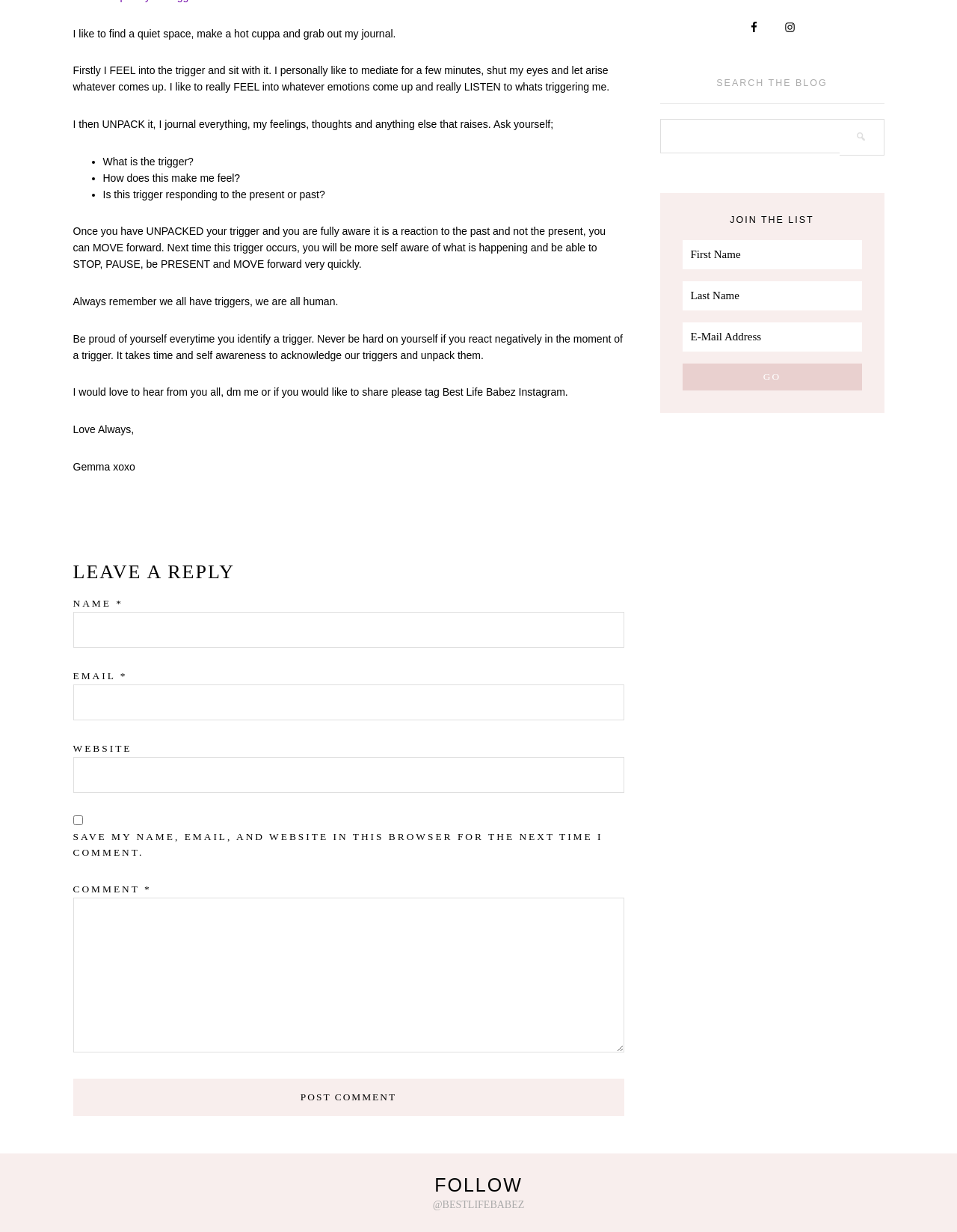Identify the bounding box coordinates of the area you need to click to perform the following instruction: "Post a comment".

[0.076, 0.875, 0.652, 0.906]